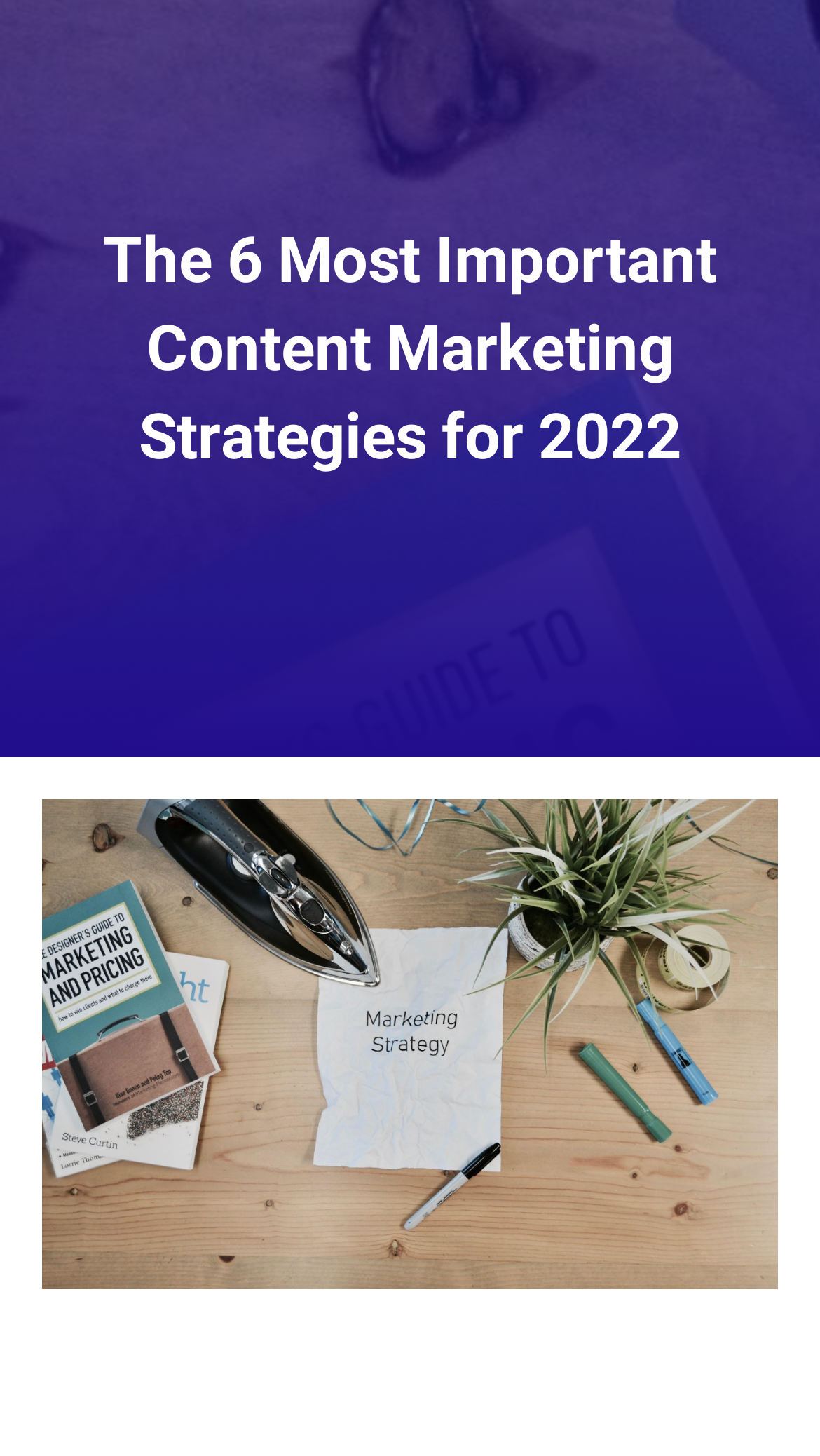Identify and provide the bounding box coordinates of the UI element described: "Menu". The coordinates should be formatted as [left, top, right, bottom], with each number being a float between 0 and 1.

[0.874, 0.014, 0.974, 0.071]